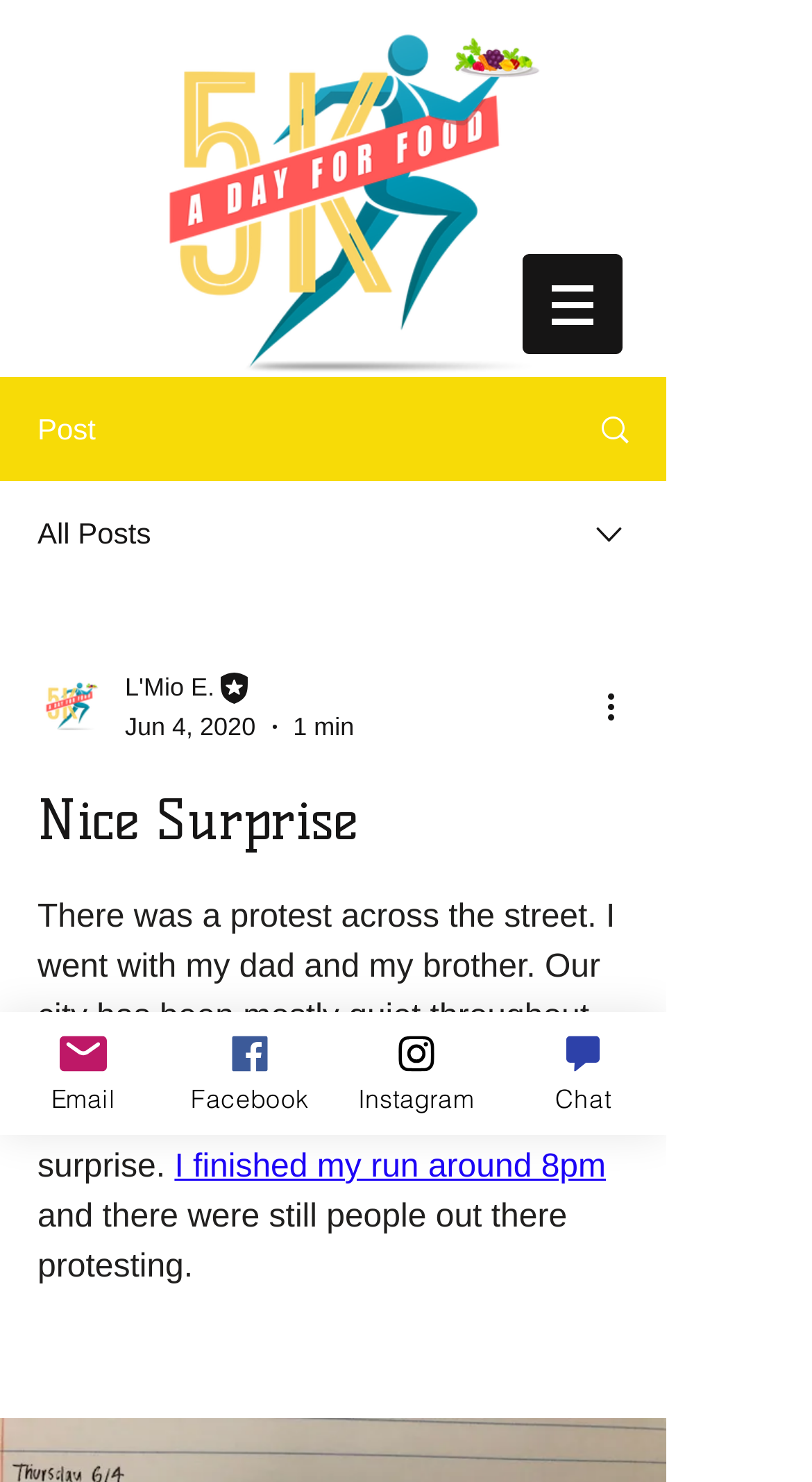What is the author of the post?
Please respond to the question with as much detail as possible.

I found the author's name by looking at the combobox element that contains the writer's picture and name. The name is 'L'Mio E. Editor'.